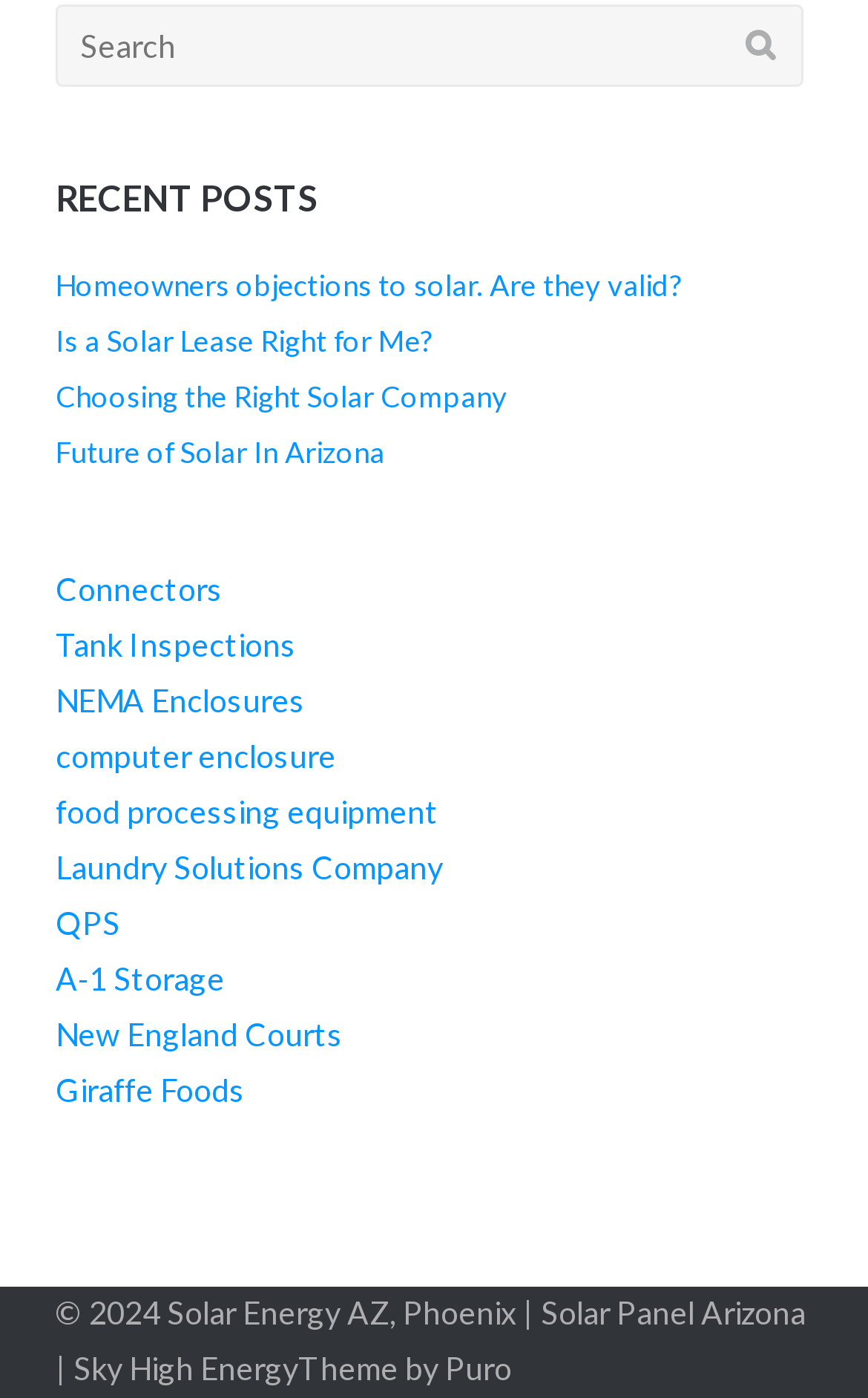Locate the bounding box of the UI element described by: "New England Courts" in the given webpage screenshot.

[0.064, 0.726, 0.395, 0.753]